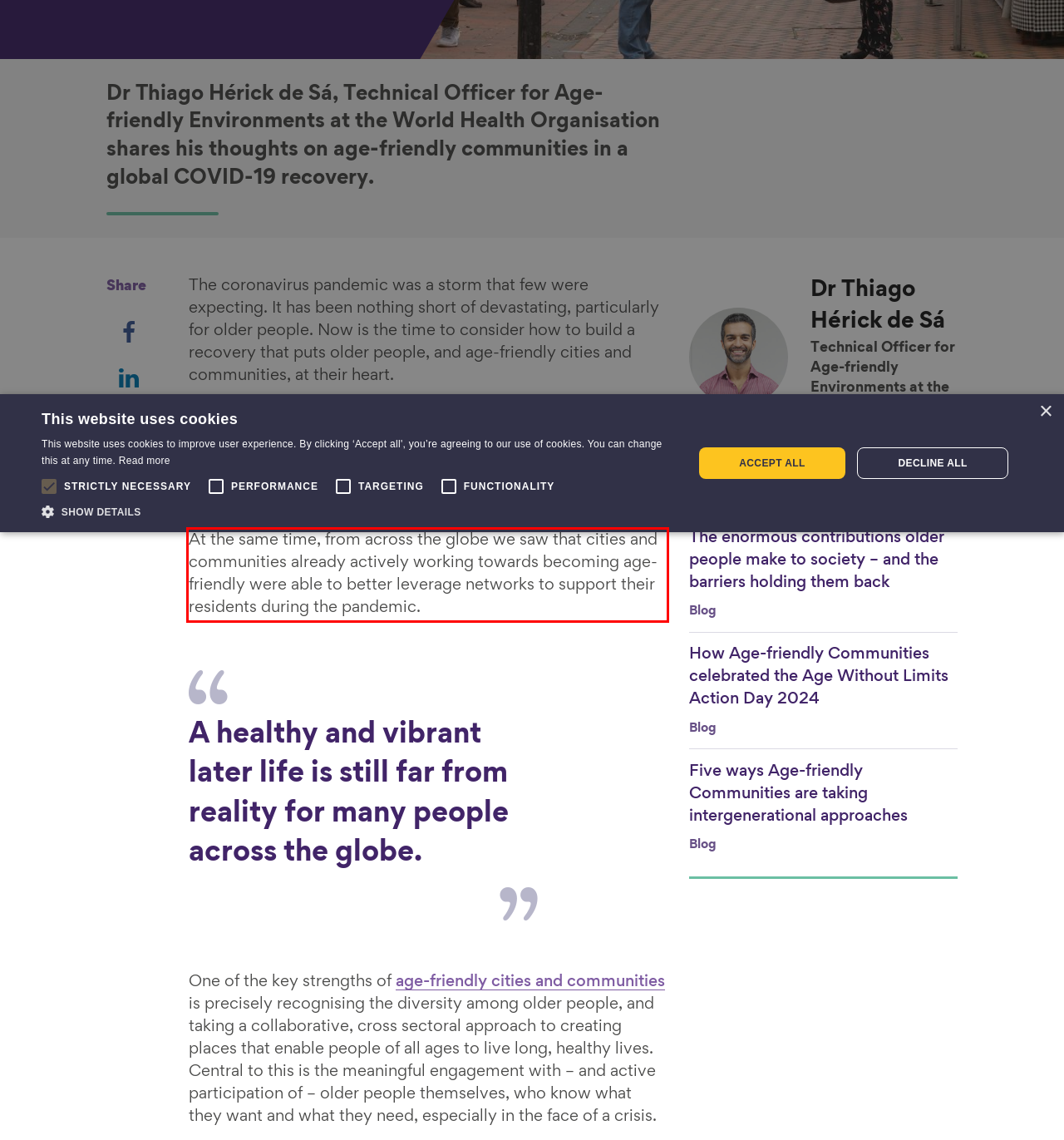You are provided with a screenshot of a webpage that includes a UI element enclosed in a red rectangle. Extract the text content inside this red rectangle.

At the same time, from across the globe we saw that cities and communities already actively working towards becoming age-friendly were able to better leverage networks to support their residents during the pandemic.